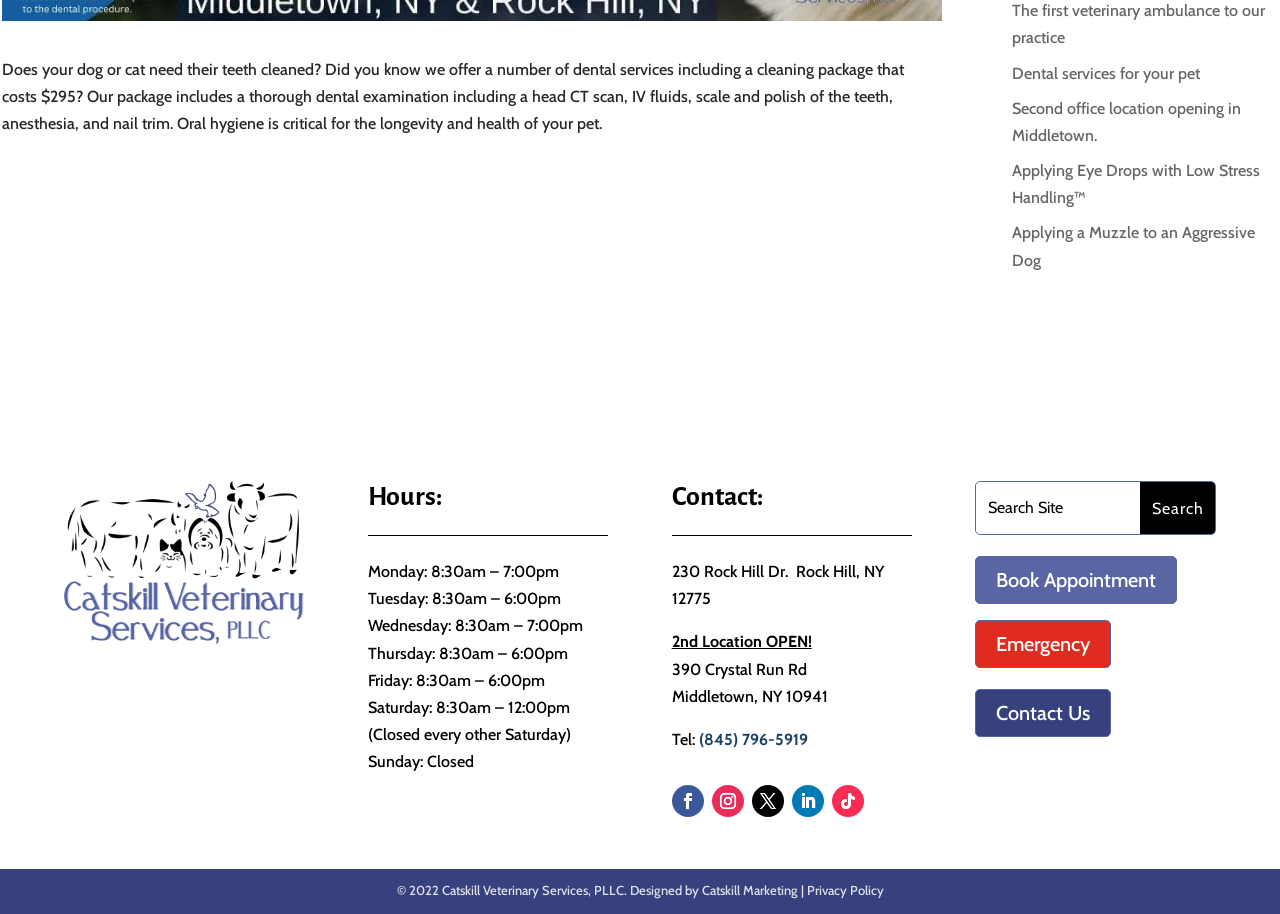Identify the bounding box coordinates of the area you need to click to perform the following instruction: "Visit the second office location".

[0.791, 0.108, 0.969, 0.159]